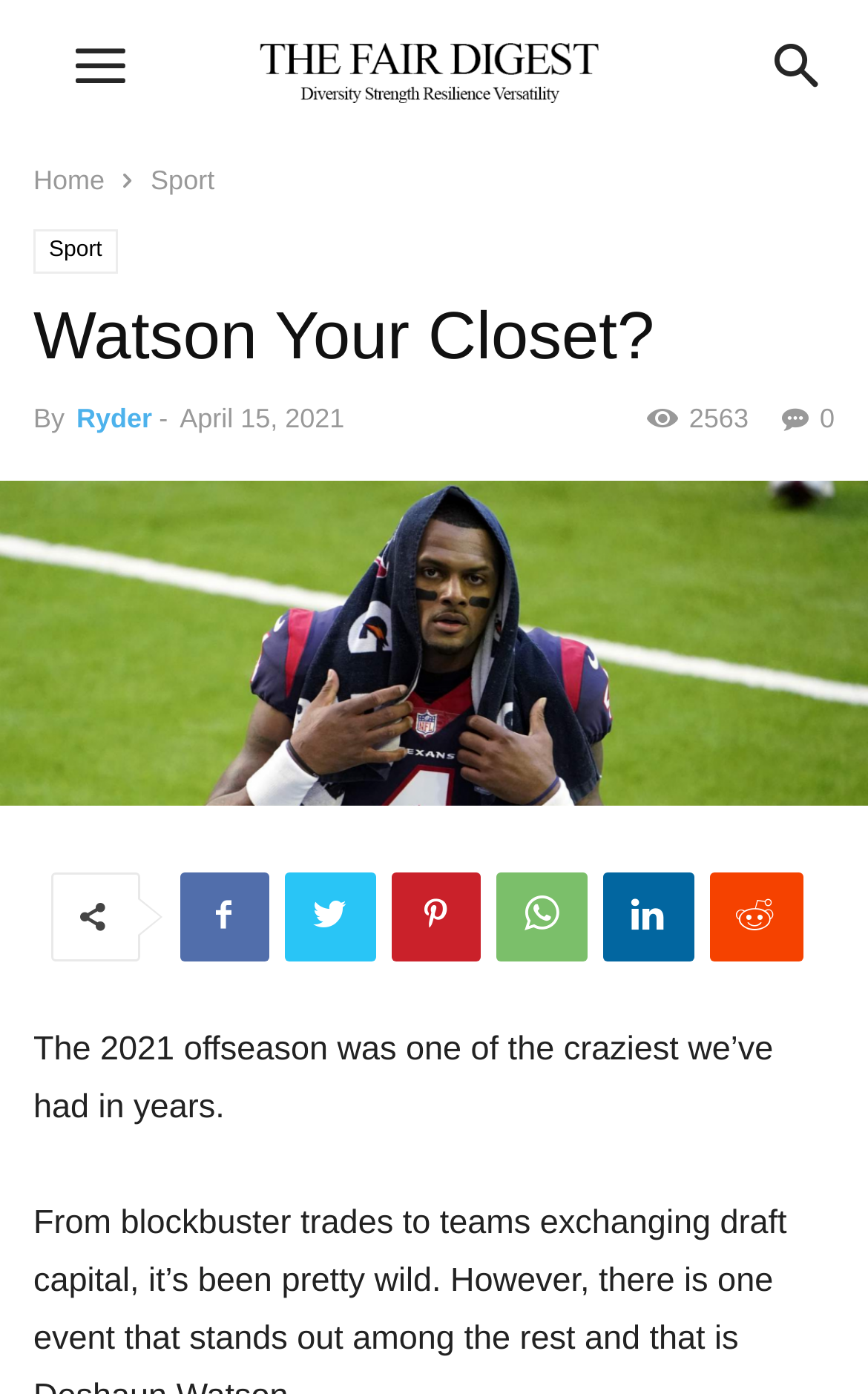Identify the bounding box coordinates of the clickable region necessary to fulfill the following instruction: "Click on the Facebook icon". The bounding box coordinates should be four float numbers between 0 and 1, i.e., [left, top, right, bottom].

[0.206, 0.626, 0.309, 0.69]